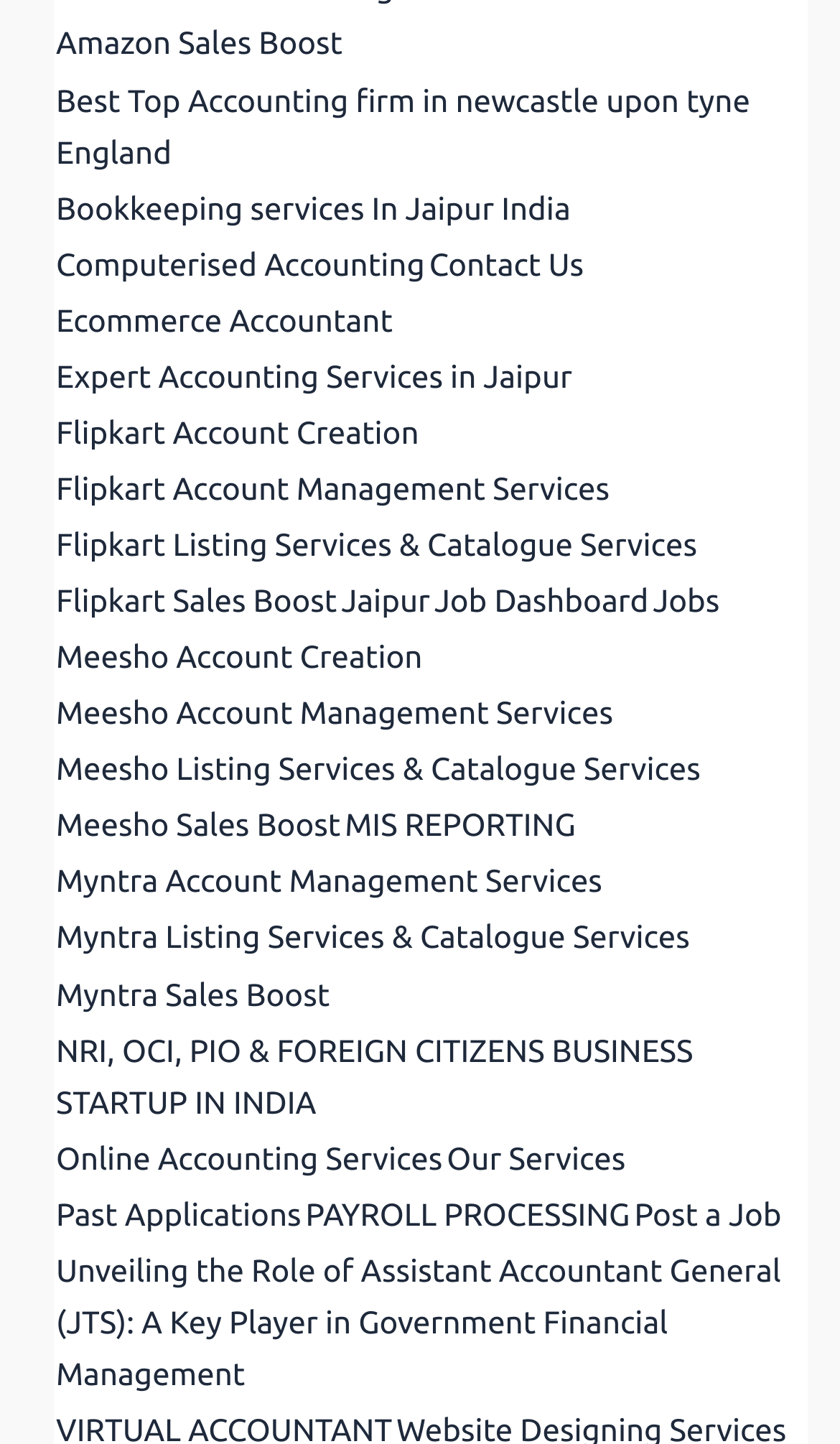Given the description "Meesho Account Management Services", determine the bounding box of the corresponding UI element.

[0.064, 0.475, 0.732, 0.514]